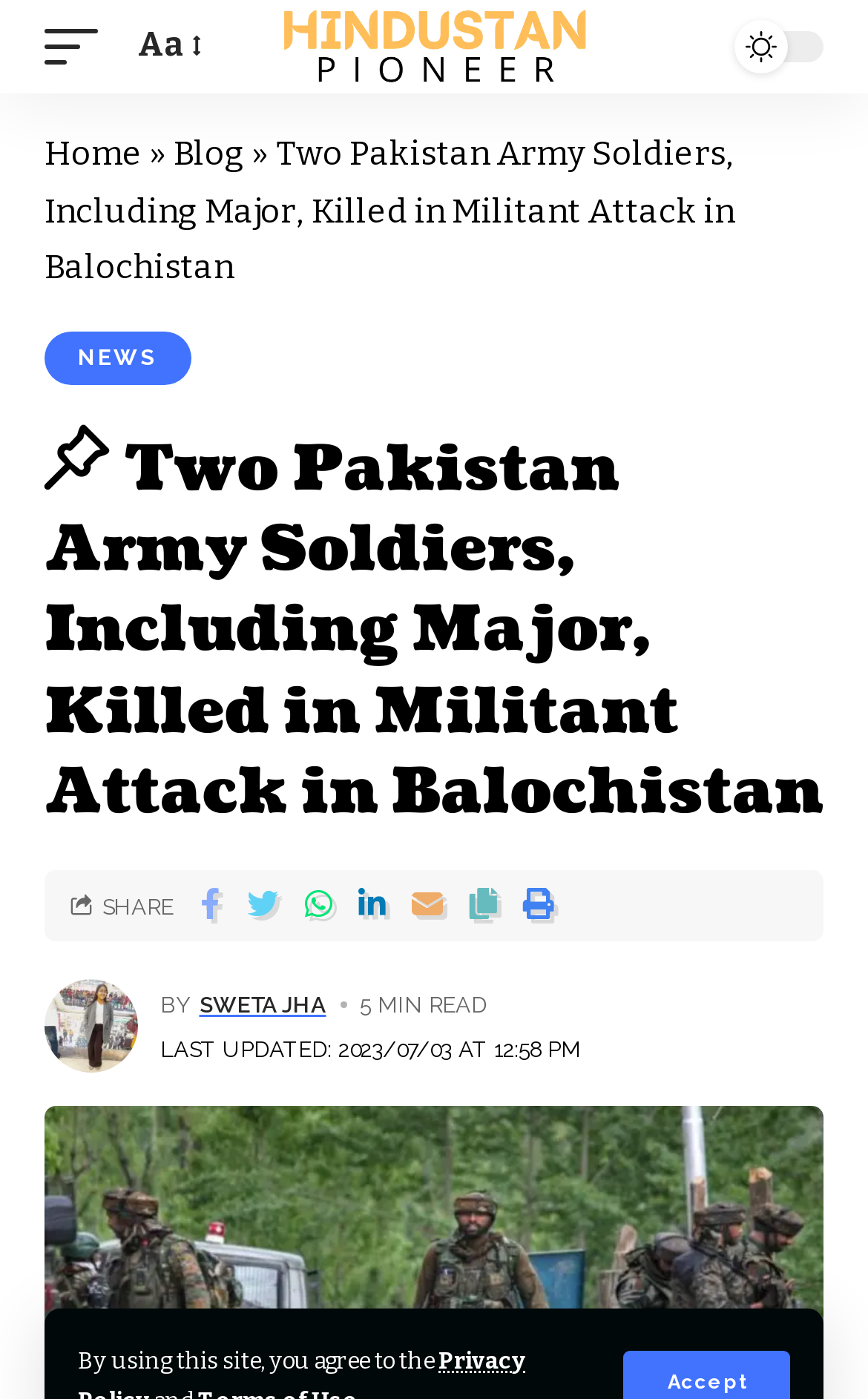Given the element description "News" in the screenshot, predict the bounding box coordinates of that UI element.

[0.051, 0.236, 0.221, 0.274]